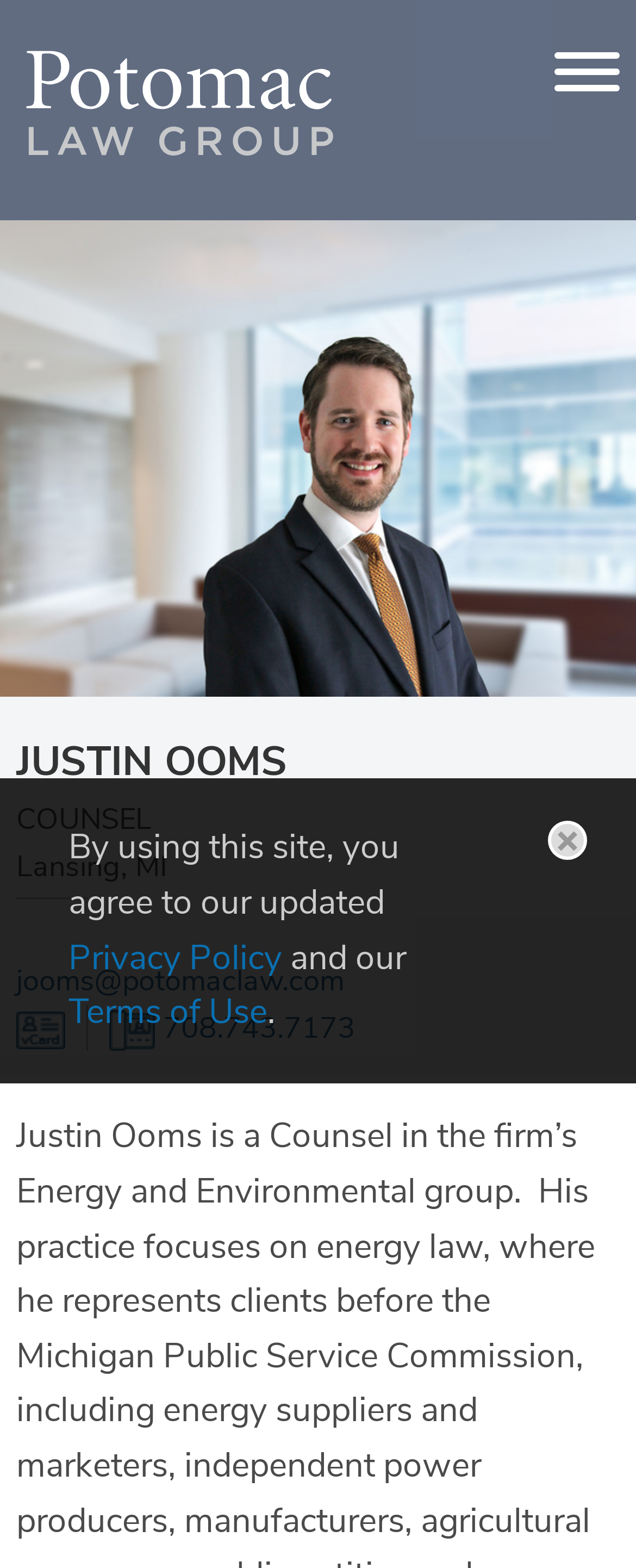Identify the bounding box coordinates of the clickable region to carry out the given instruction: "View Justin Ooms' phone number".

[0.172, 0.643, 0.559, 0.668]